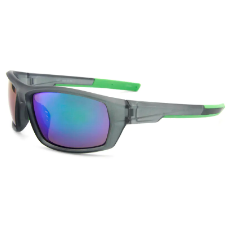Answer the question below with a single word or a brief phrase: 
What is the purpose of the sunglasses' UV protection?

To protect